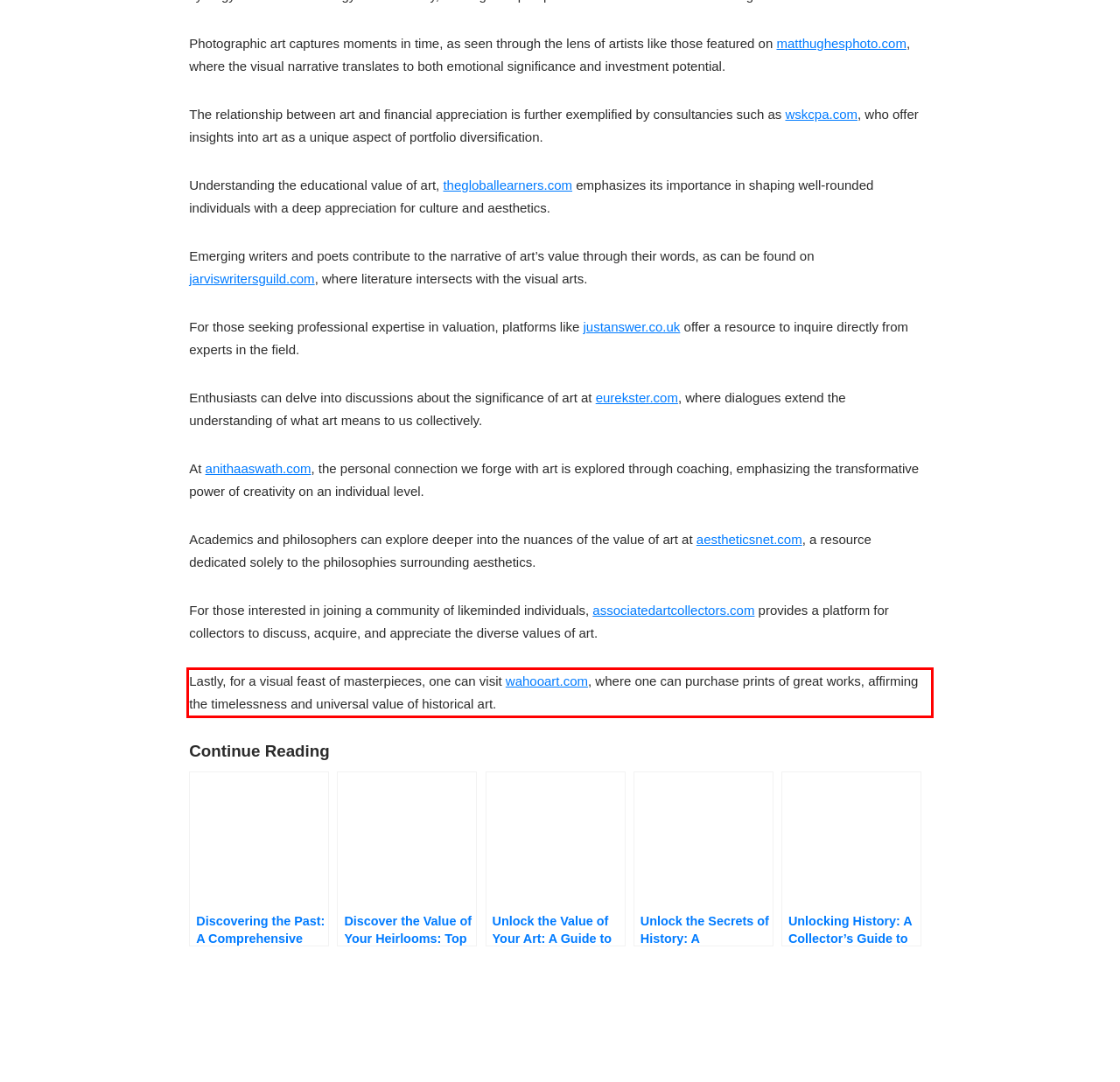You are provided with a screenshot of a webpage containing a red bounding box. Please extract the text enclosed by this red bounding box.

Lastly, for a visual feast of masterpieces, one can visit wahooart.com, where one can purchase prints of great works, affirming the timelessness and universal value of historical art.